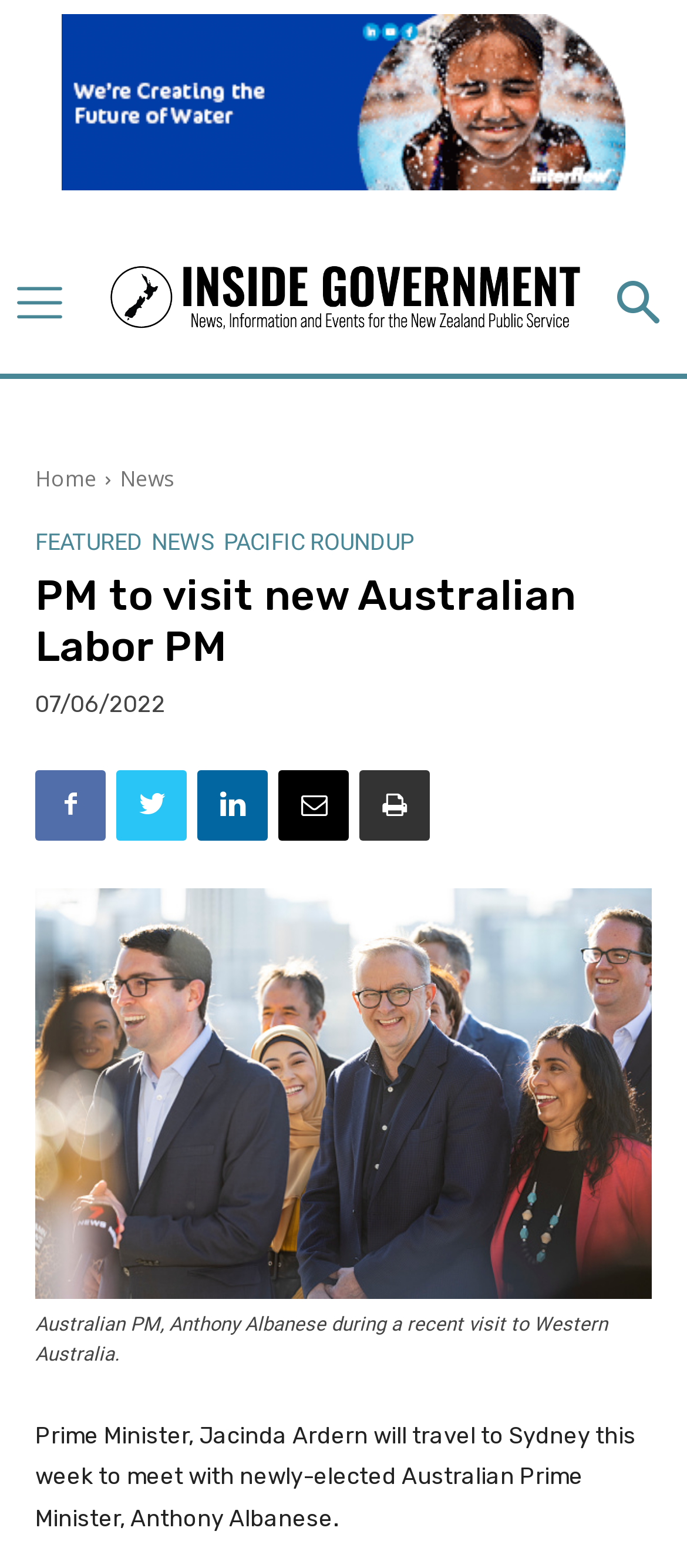Identify and generate the primary title of the webpage.

PM to visit new Australian Labor PM